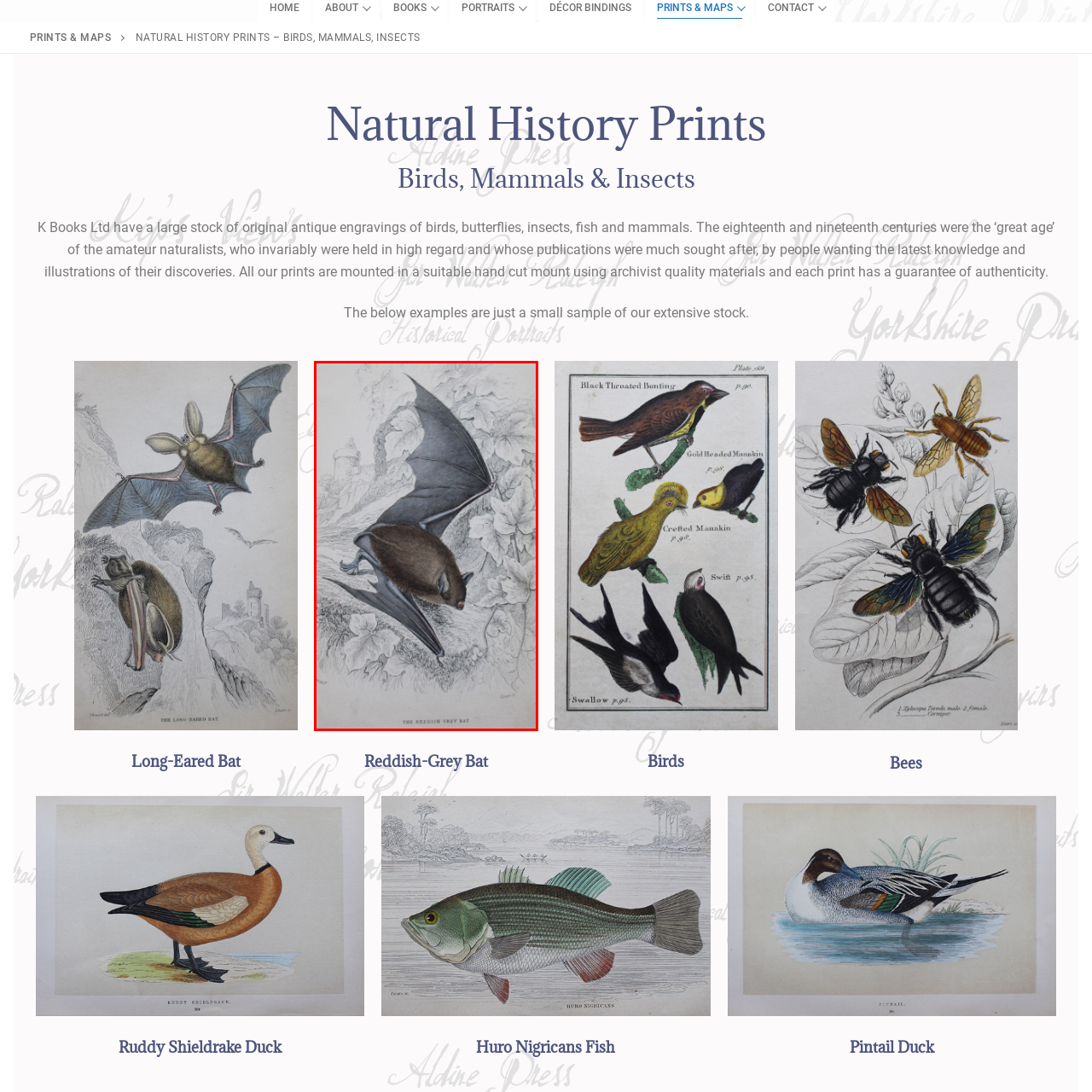Look at the image within the red outlined box, What is the style of the illustration? Provide a one-word or brief phrase answer.

18th and 19th centuries